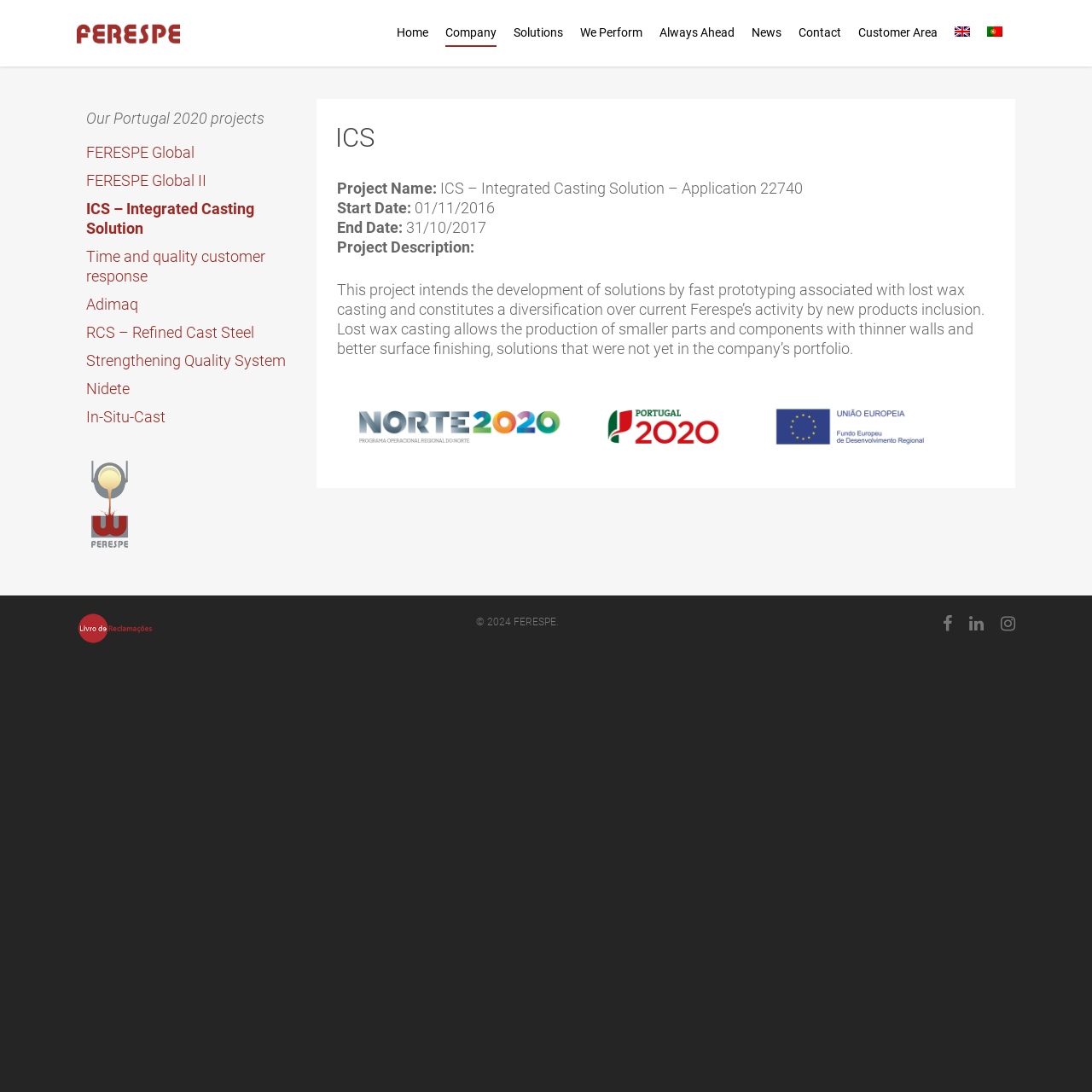Please answer the following question as detailed as possible based on the image: 
What is the purpose of the project?

The project description mentions that the project intends to develop solutions by fast prototyping associated with lost wax casting, which constitutes a diversification over current Ferespe’s activity by new products inclusion.